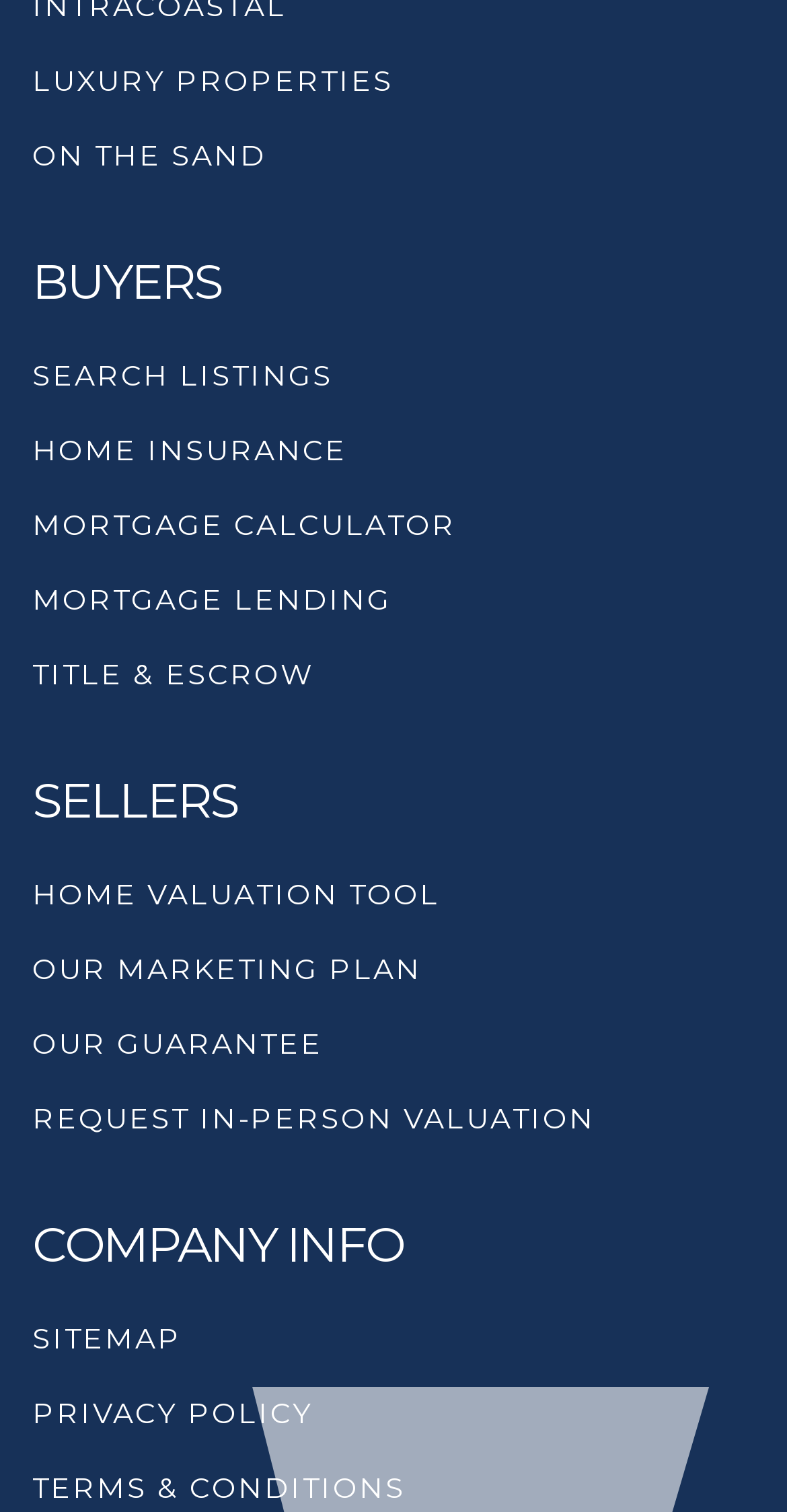Answer the question below with a single word or a brief phrase: 
What is the last link available on this webpage?

TERMS & CONDITIONS